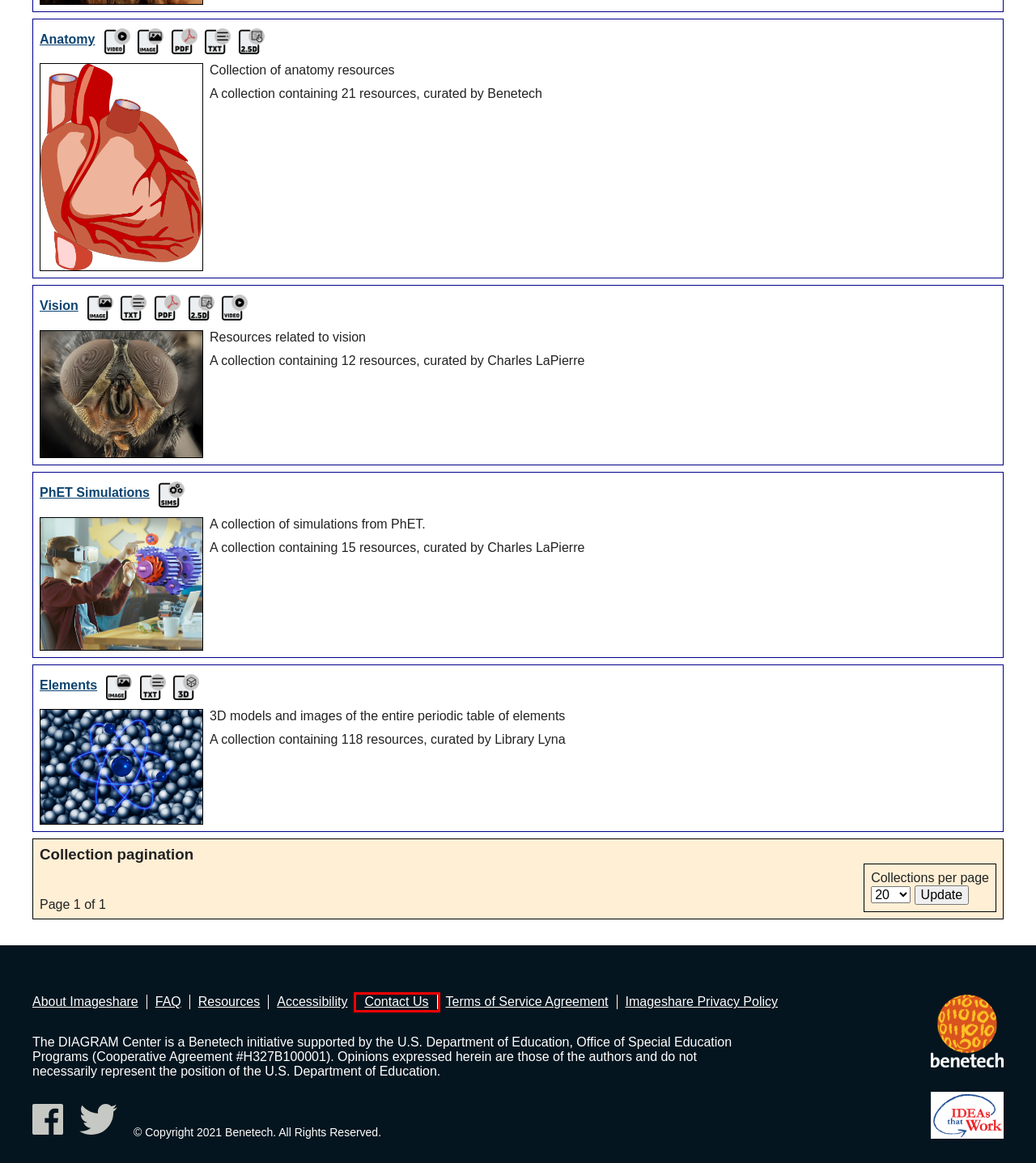You are looking at a screenshot of a webpage with a red bounding box around an element. Determine the best matching webpage description for the new webpage resulting from clicking the element in the red bounding box. Here are the descriptions:
A. Accessibility - Imageshare
B. Imageshare Privacy Policy - Imageshare
C. FAQ - Imageshare
D. Elements - collection - Imageshare
E. Resources - Imageshare
F. Contact Us - Imageshare
G. Vision - collection - Imageshare
H. Terms of Service Agreement - Imageshare

F